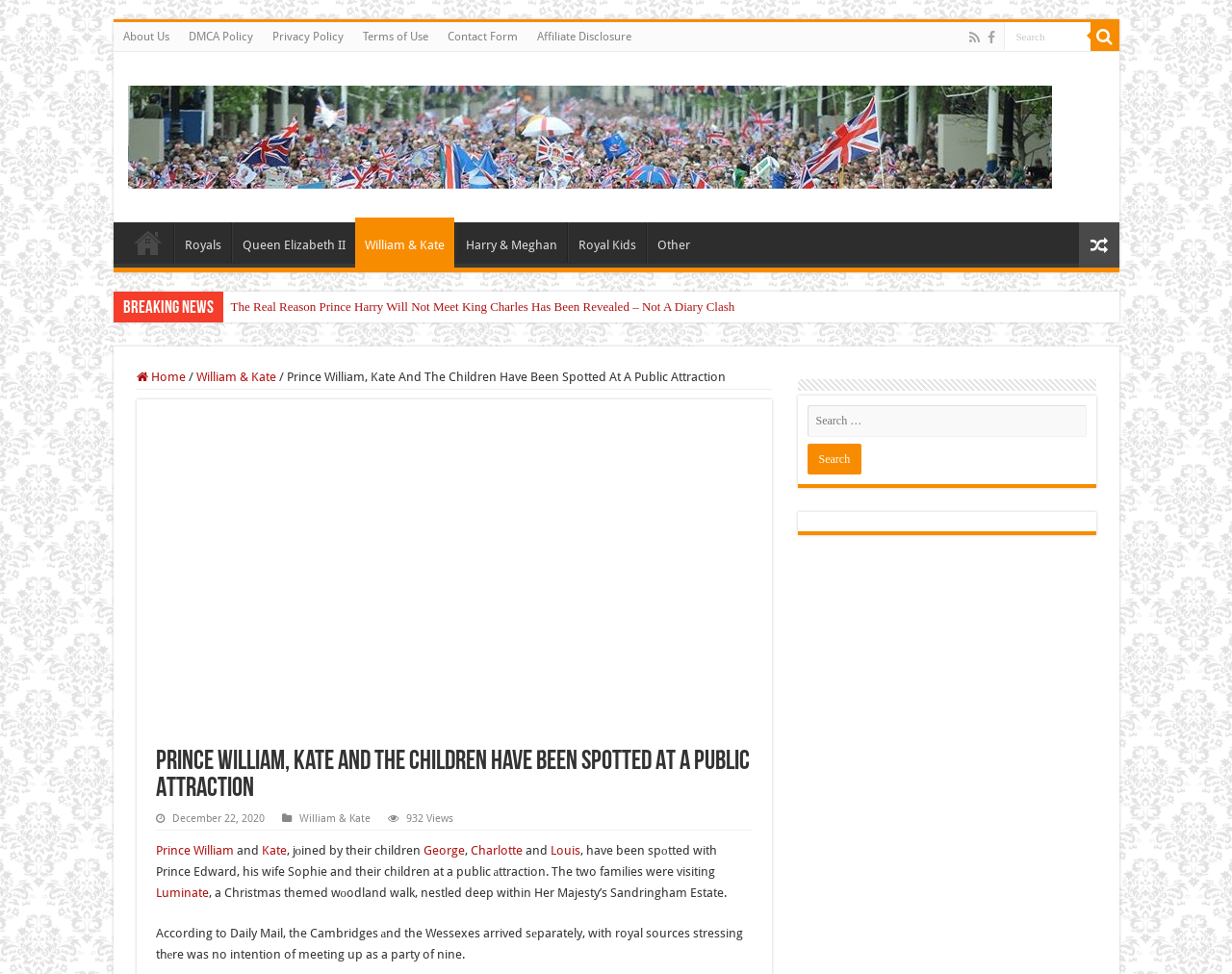What is the name of the royal family's attraction?
Utilize the image to construct a detailed and well-explained answer.

The answer can be found in the article content, where it is mentioned that the two families were visiting 'Luminate, a Christmas themed woodland walk, nestled deep within Her Majesty’s Sandringham Estate.'